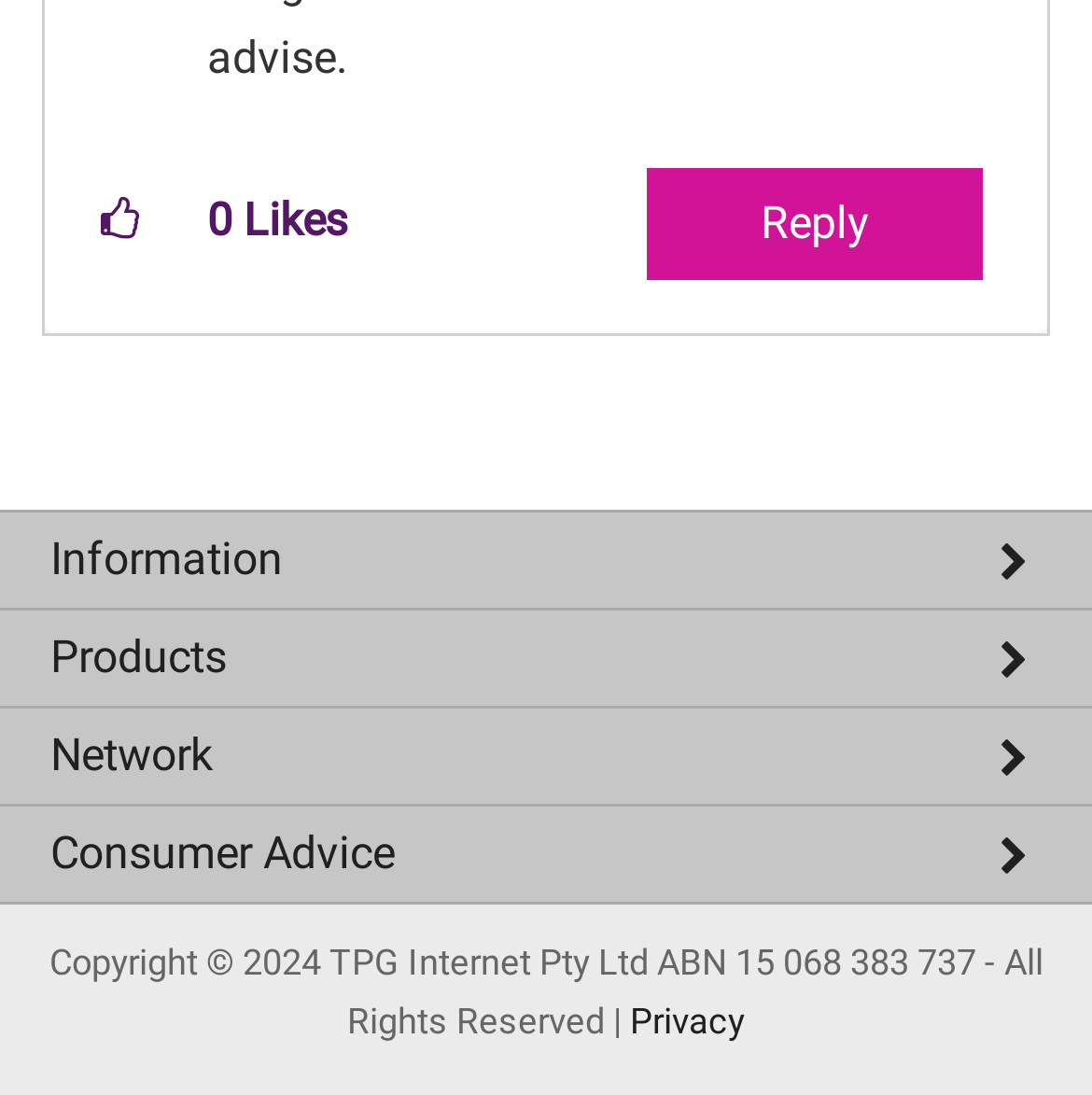Determine the bounding box coordinates of the clickable region to execute the instruction: "View service status". The coordinates should be four float numbers between 0 and 1, denoted as [left, top, right, bottom].

[0.0, 0.816, 1.0, 0.897]